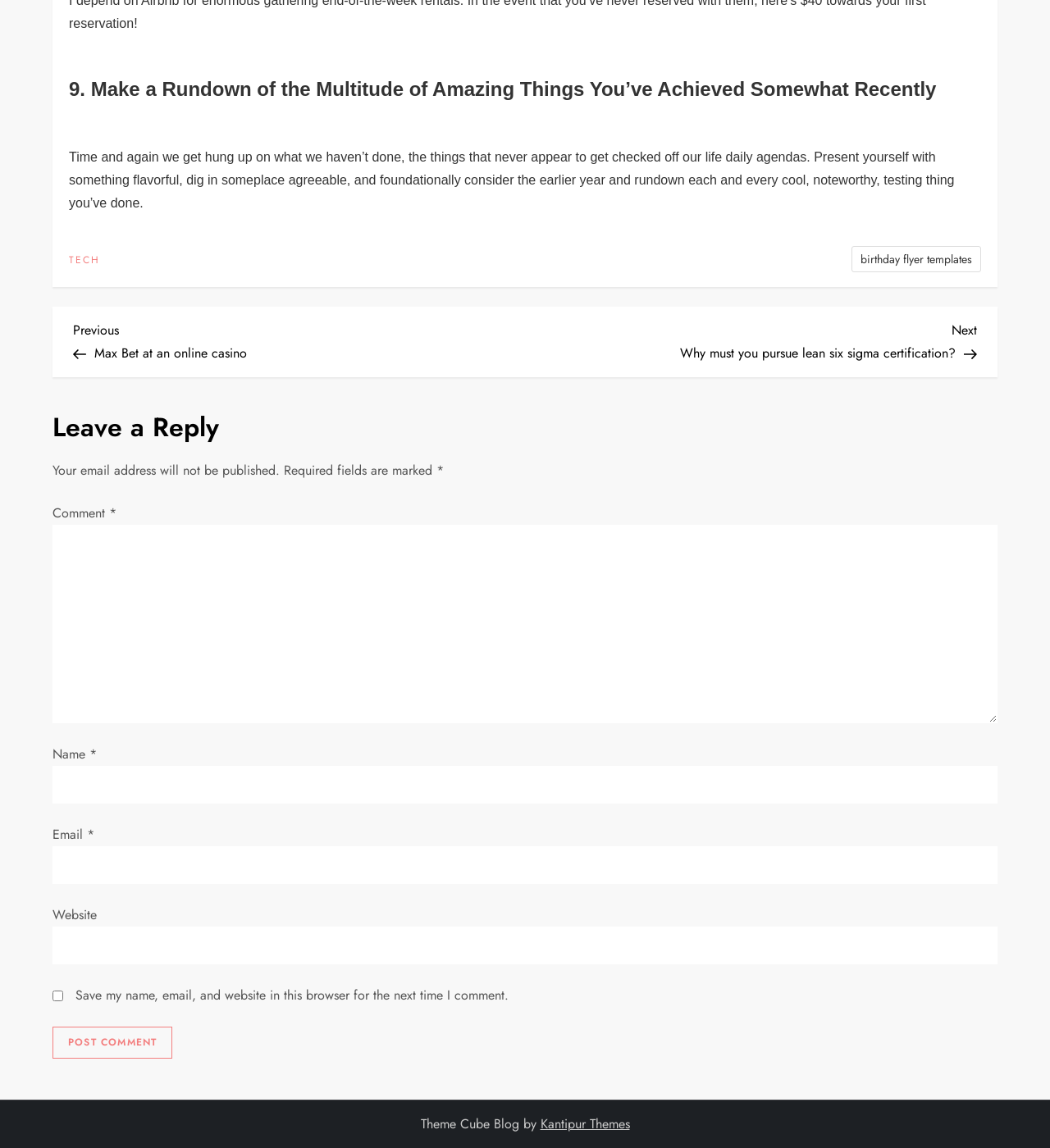Highlight the bounding box coordinates of the region I should click on to meet the following instruction: "Click on the 'Previous Post' link".

[0.07, 0.278, 0.5, 0.316]